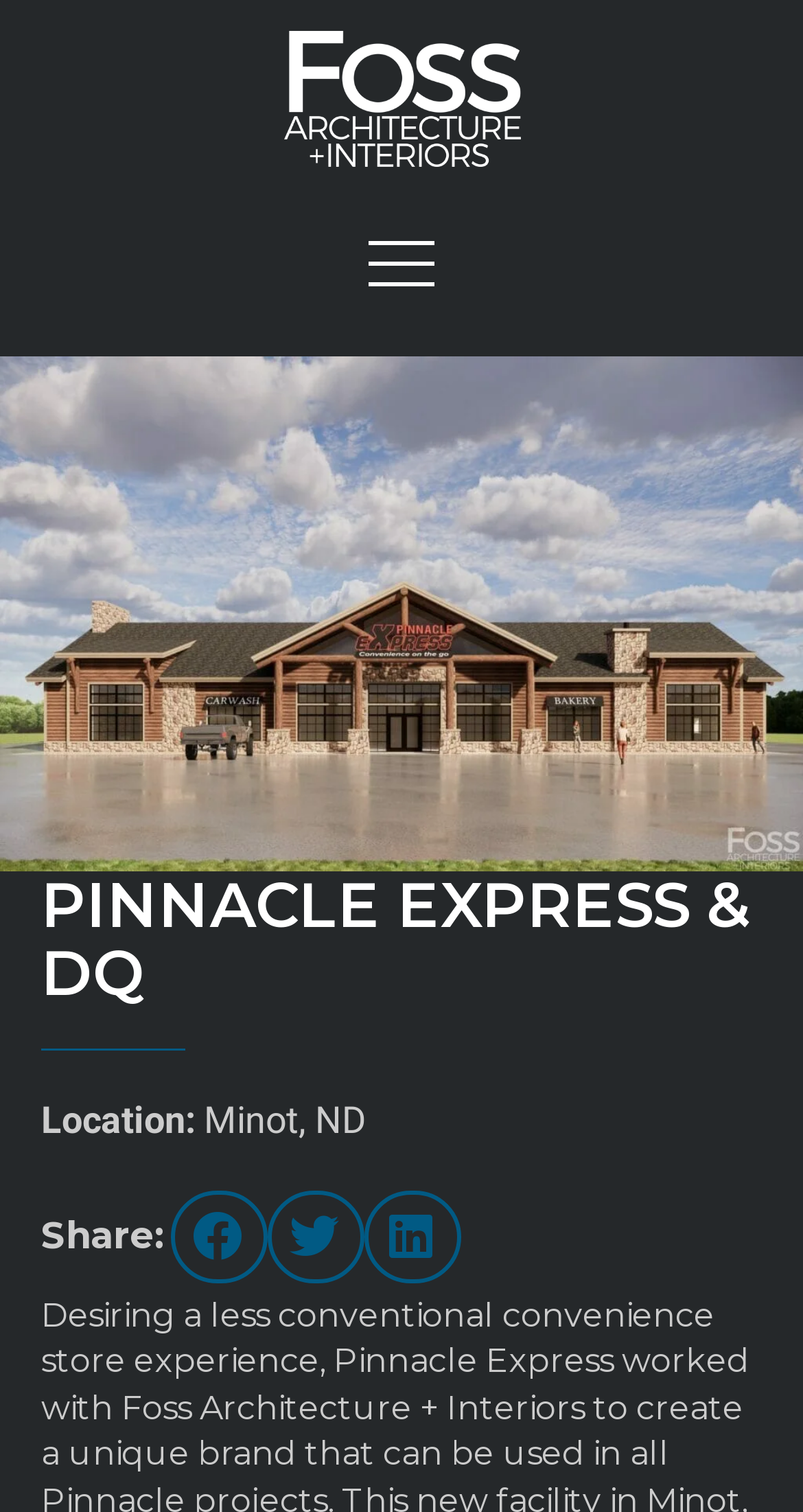Write a detailed summary of the webpage.

The webpage is about Foss Architecture & Interiors, specifically highlighting their project for City Centre Lofts. At the top-left corner, there is a link with no text description. Next to it, on the top-center, is a button labeled "Menu Toggle" which is not expanded. 

Below these elements, a prominent heading "PINNACLE EXPRESS & DQ" is displayed, taking up a significant portion of the top section. 

On the lower section, there are three lines of text. The first line starts with "Location:" followed by "Minot, ND". Below this, there is a "Share:" label, accompanied by three social media buttons to share on Facebook, Twitter, and LinkedIn, respectively. These buttons are aligned horizontally and positioned near the bottom of the page.